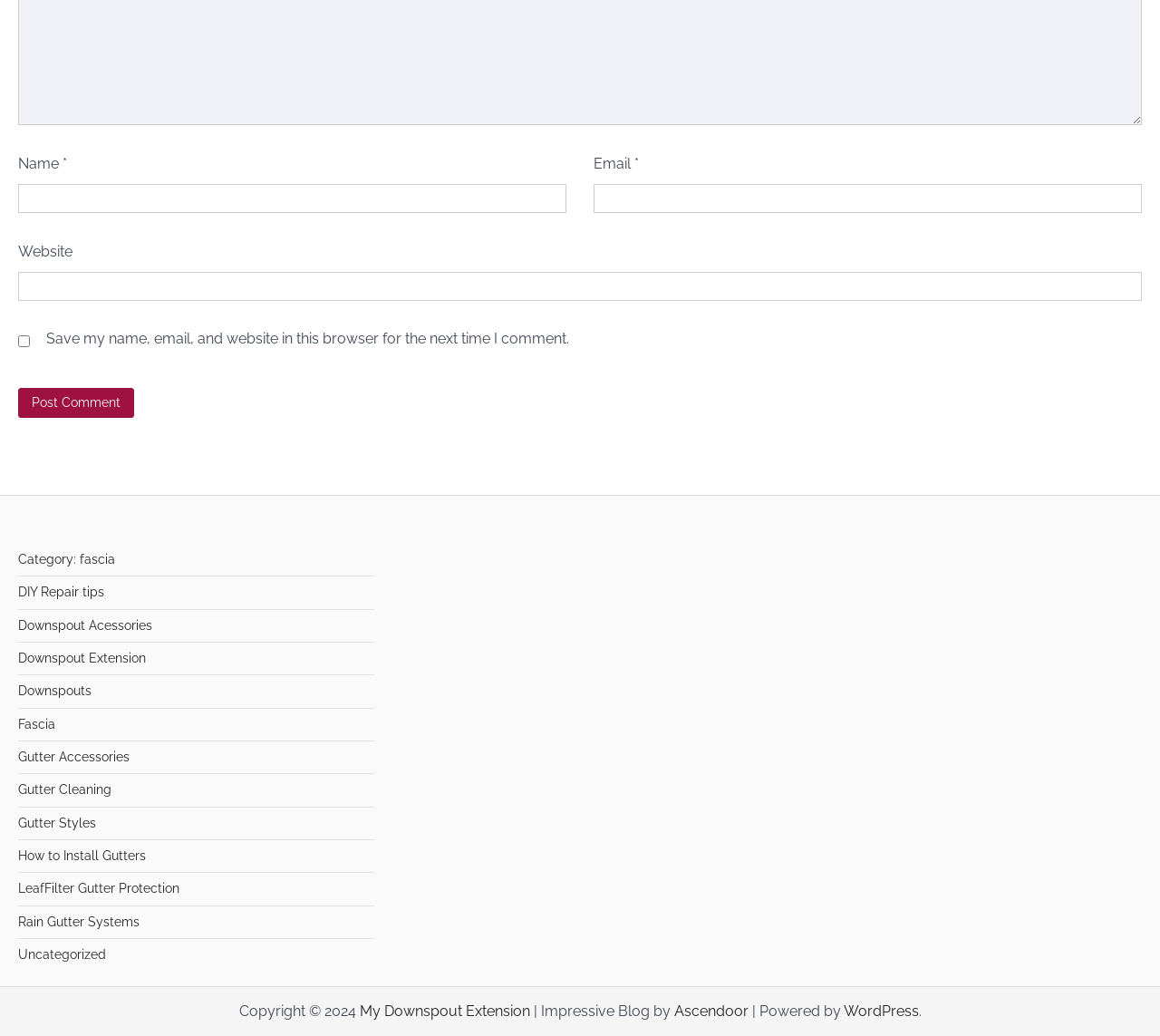Please answer the following question using a single word or phrase: What is the purpose of the form?

To post a comment